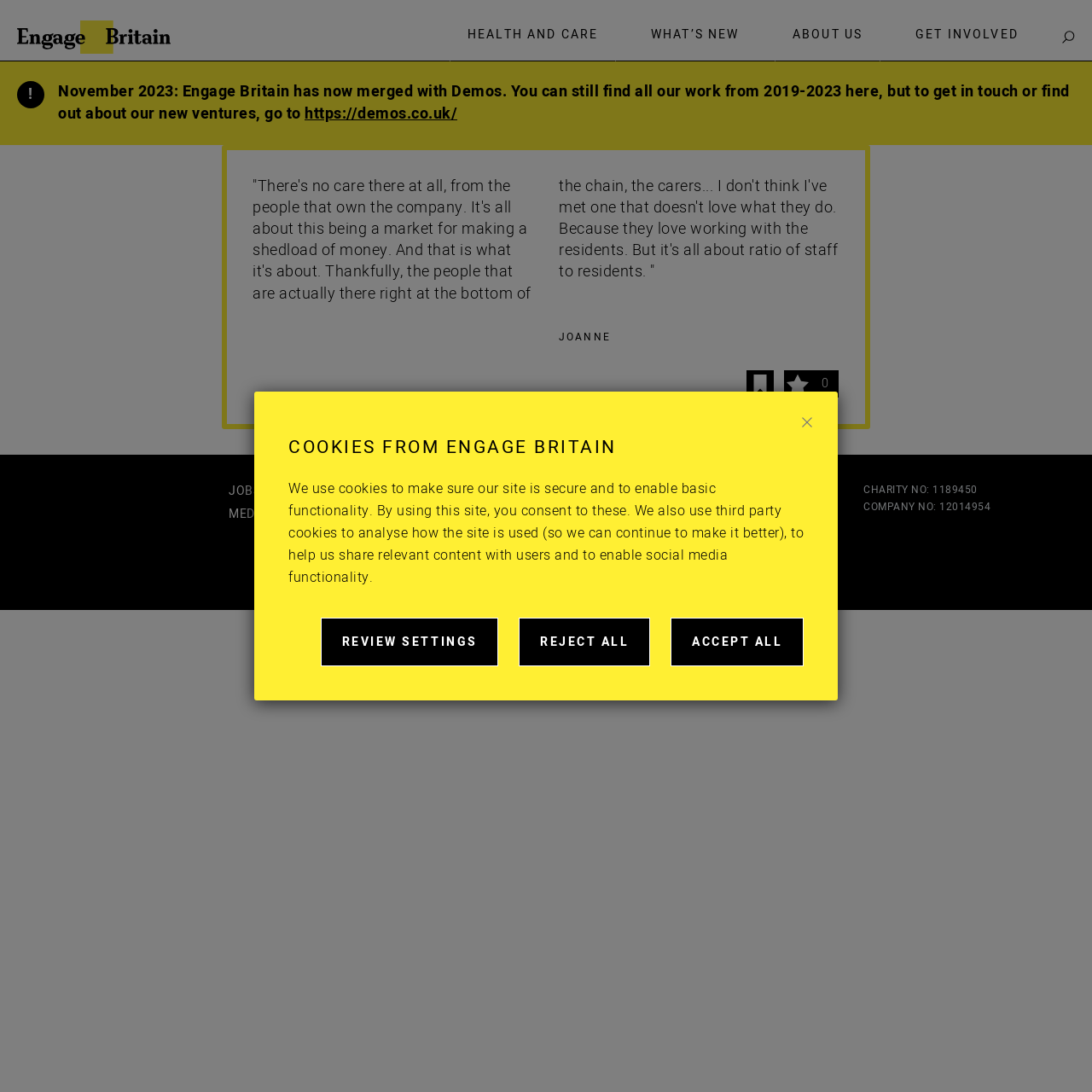What is the name of the organization?
Answer with a single word or short phrase according to what you see in the image.

Engage Britain